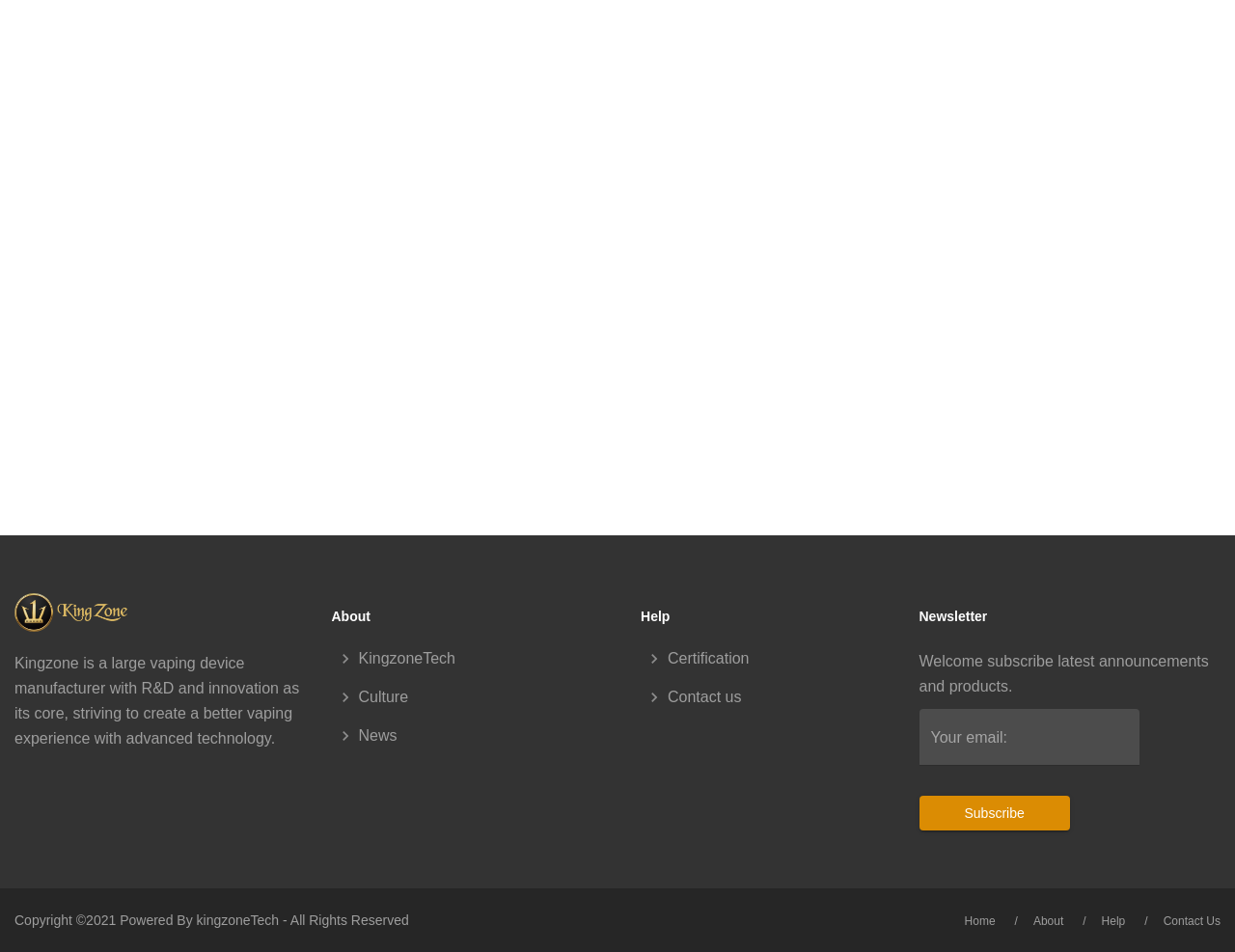Given the element description Certification, predict the bounding box coordinates for the UI element in the webpage screenshot. The format should be (top-left x, top-left y, bottom-right x, bottom-right y), and the values should be between 0 and 1.

[0.541, 0.683, 0.607, 0.7]